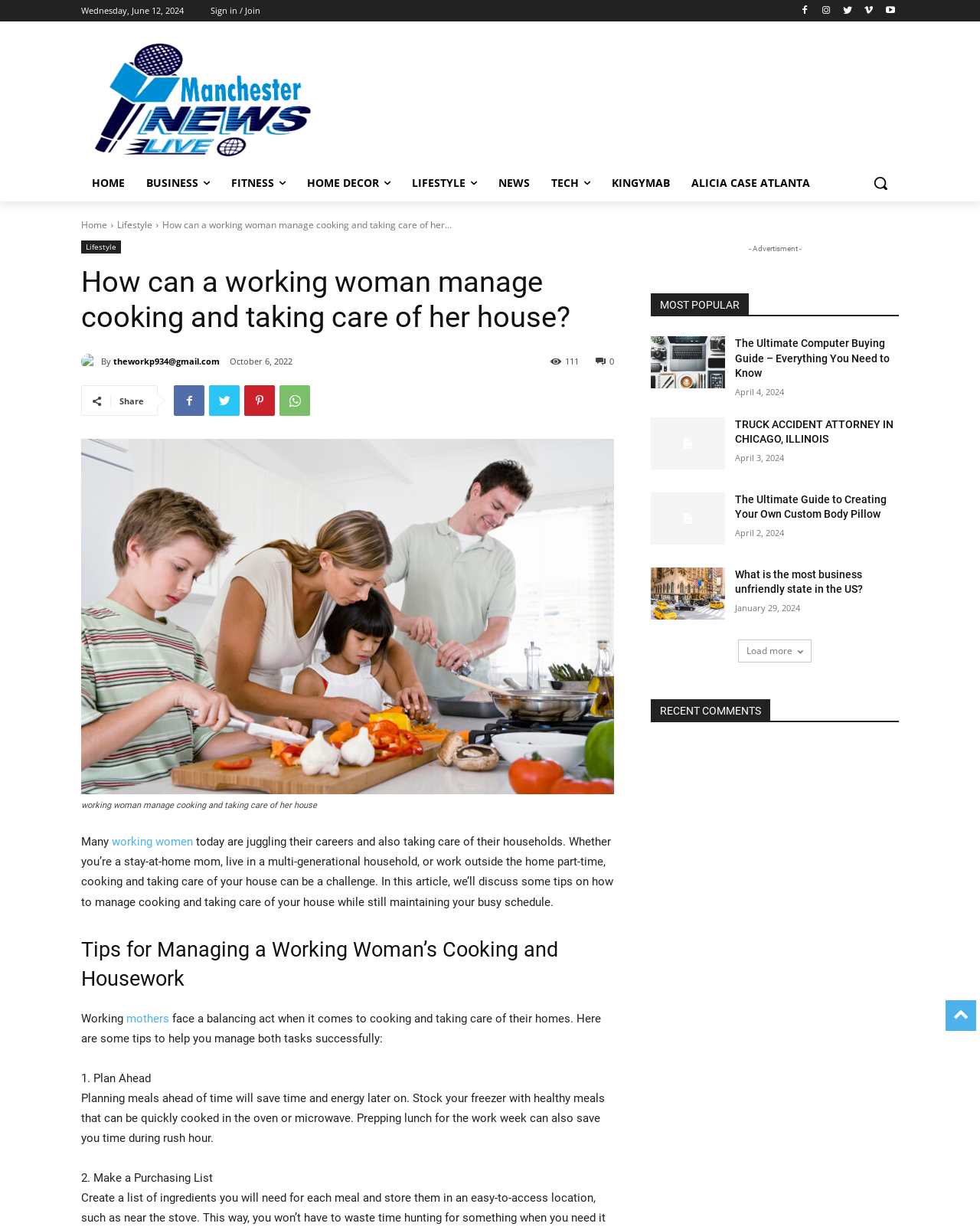Calculate the bounding box coordinates of the UI element given the description: "alicia case atlanta".

[0.695, 0.134, 0.838, 0.164]